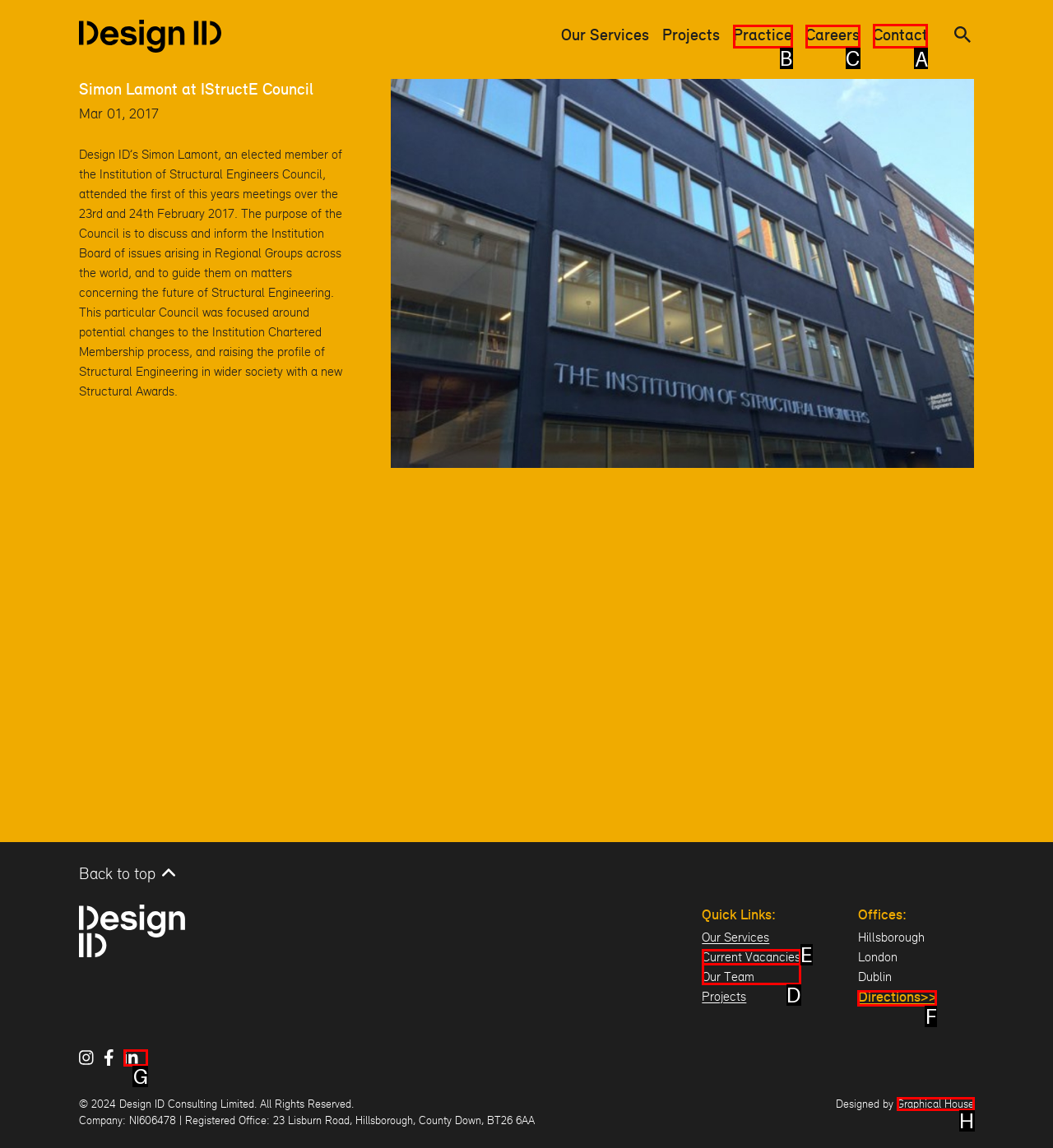Tell me which one HTML element I should click to complete this task: Go to the Contact page Answer with the option's letter from the given choices directly.

A